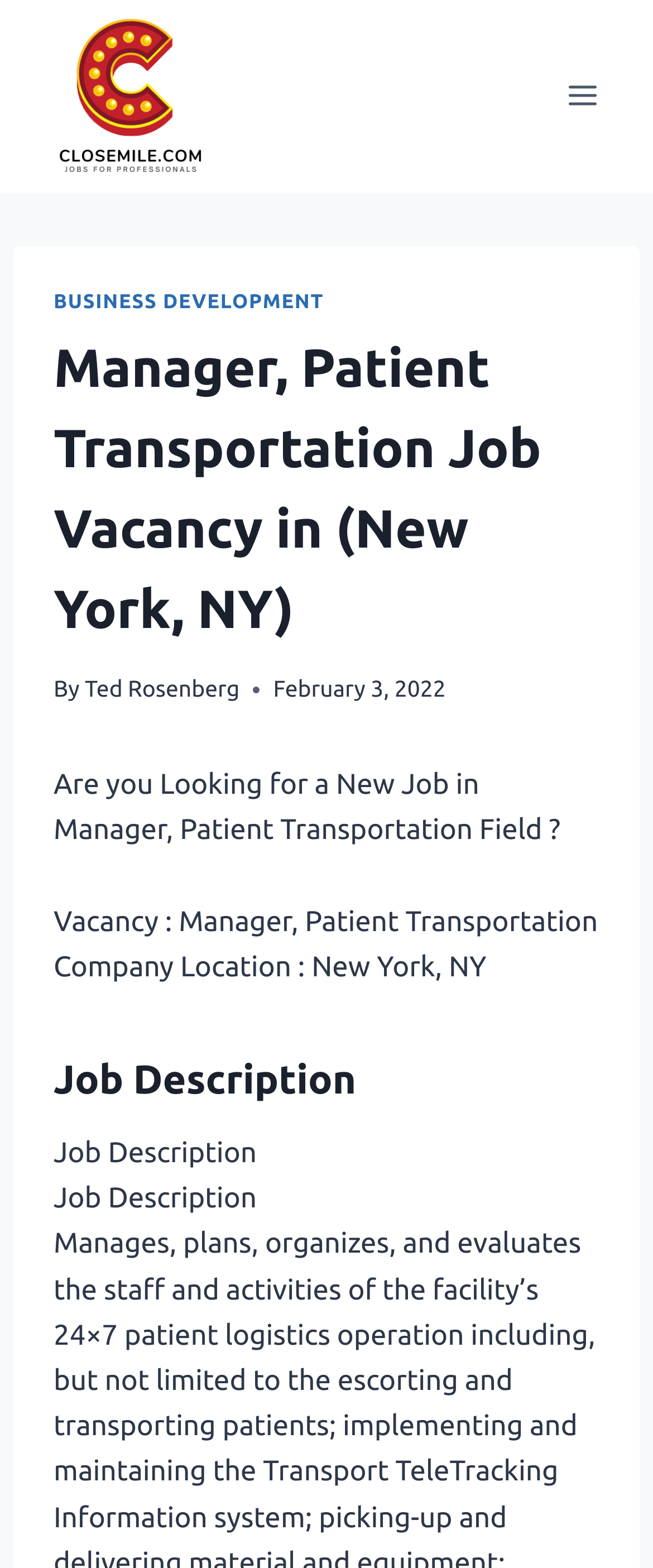Please find the bounding box for the UI component described as follows: "Business Development".

[0.082, 0.186, 0.496, 0.2]